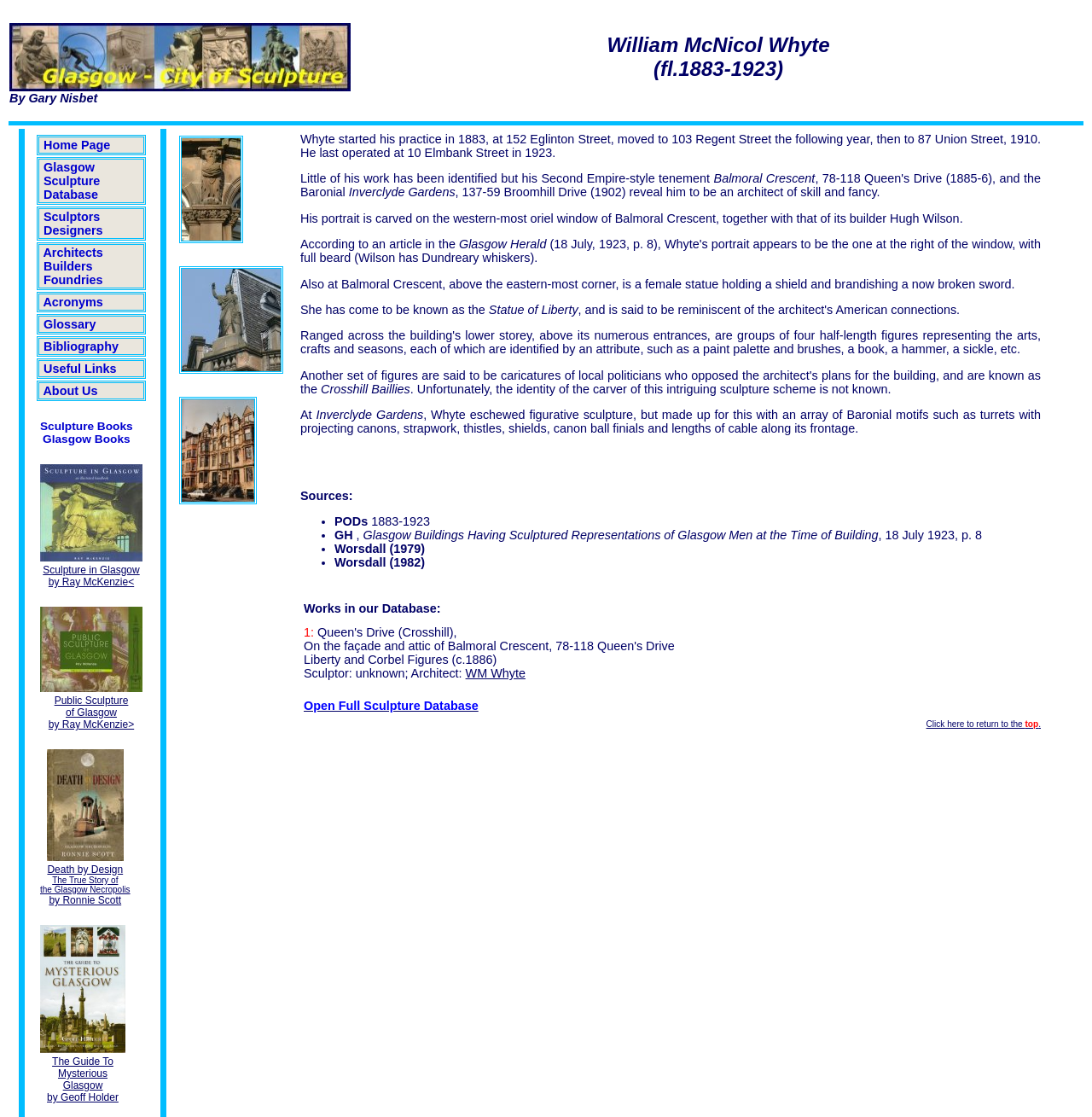What is the name of the architect?
Please provide a detailed answer to the question.

The name of the architect can be found in the first LayoutTableCell element, which contains the text 'William McNicol Whyte (fl.1883-1923)'.